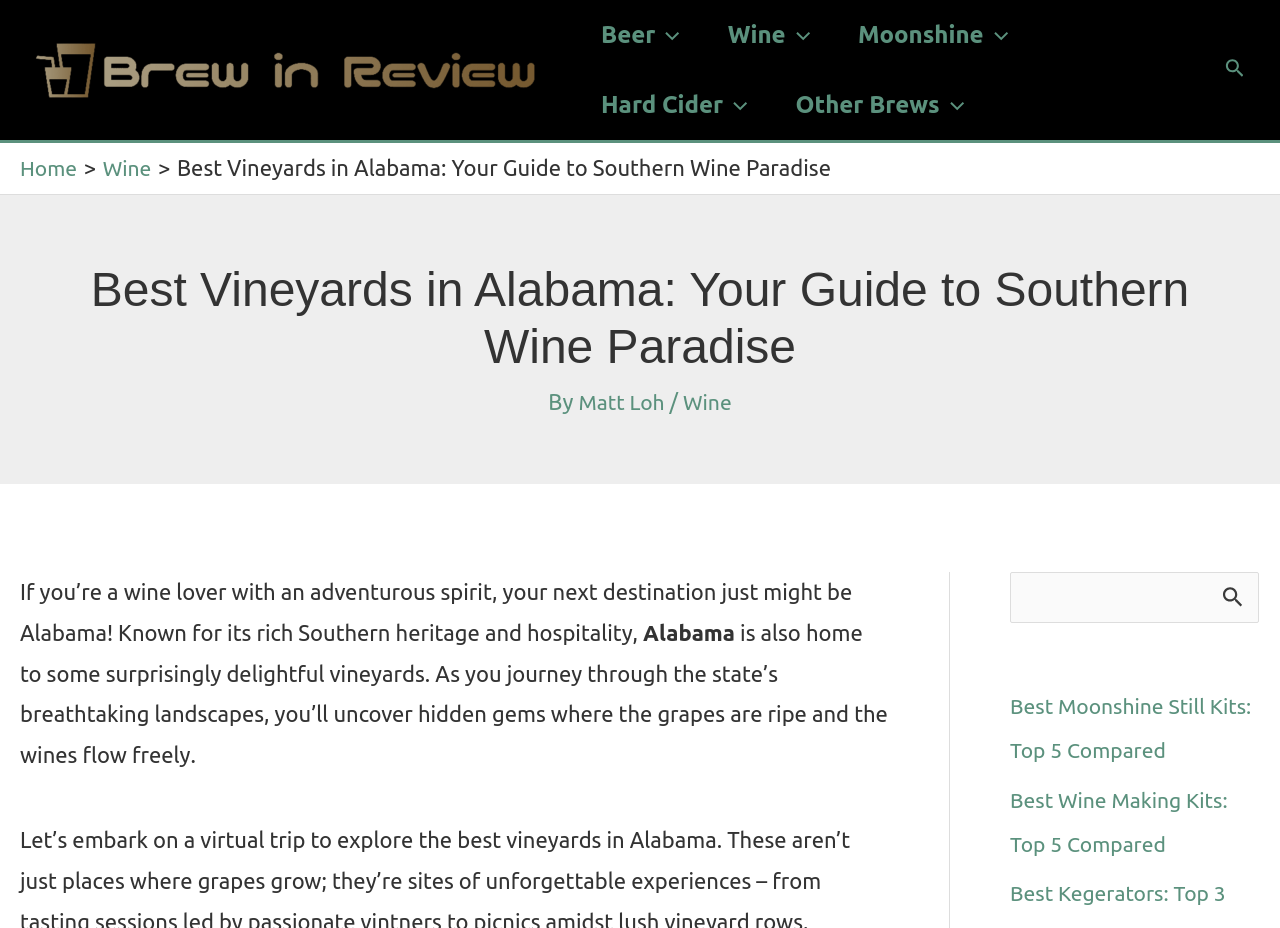Create an elaborate caption that covers all aspects of the webpage.

The webpage is a guide to the best vineyards in Alabama, focusing on wine tastings and experiences. At the top left corner, there is a logo of "Brew in Review" with a link and an image. Next to it, there is a navigation menu with links to different sections, including "Beer Menu Toggle", "Wine Menu Toggle", "Moonshine Menu Toggle", "Hard Cider Menu Toggle", and "Other Brews Menu Toggle". Each toggle has an application and an image.

On the top right corner, there is a search icon link with an image. Below the navigation menu, there is a breadcrumbs section with links to "Home" and "Wine", followed by a static text displaying the title of the webpage.

The main content of the webpage starts with a heading that repeats the title, followed by a static text "By" and a link to the author "Matt Loh". There is also a link to "Wine" with a brief introduction to the content of the webpage.

The main article is divided into paragraphs, with the first paragraph introducing the idea of visiting Alabama for wine tastings and experiences. The second paragraph describes the scenic landscapes and hidden gems of vineyards in Alabama.

On the right side of the webpage, there is a complementary section with a search box and a button to submit the search. Below it, there are links to related articles, including "Best Moonshine Still Kits: Top 5 Compared" and "Best Wine Making Kits: Top 5 Compared".